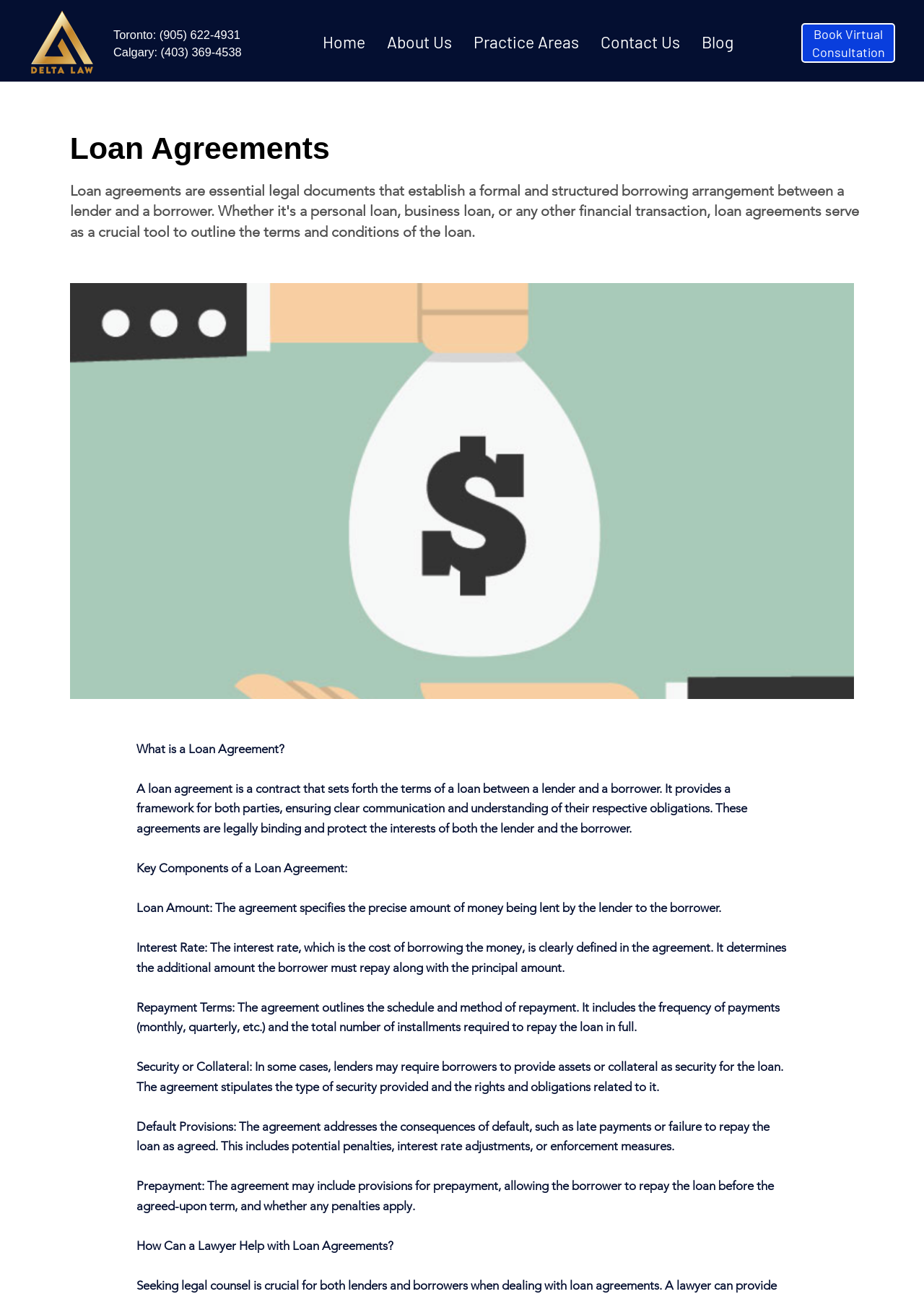What is a loan agreement?
Refer to the image and respond with a one-word or short-phrase answer.

A contract between lender and borrower